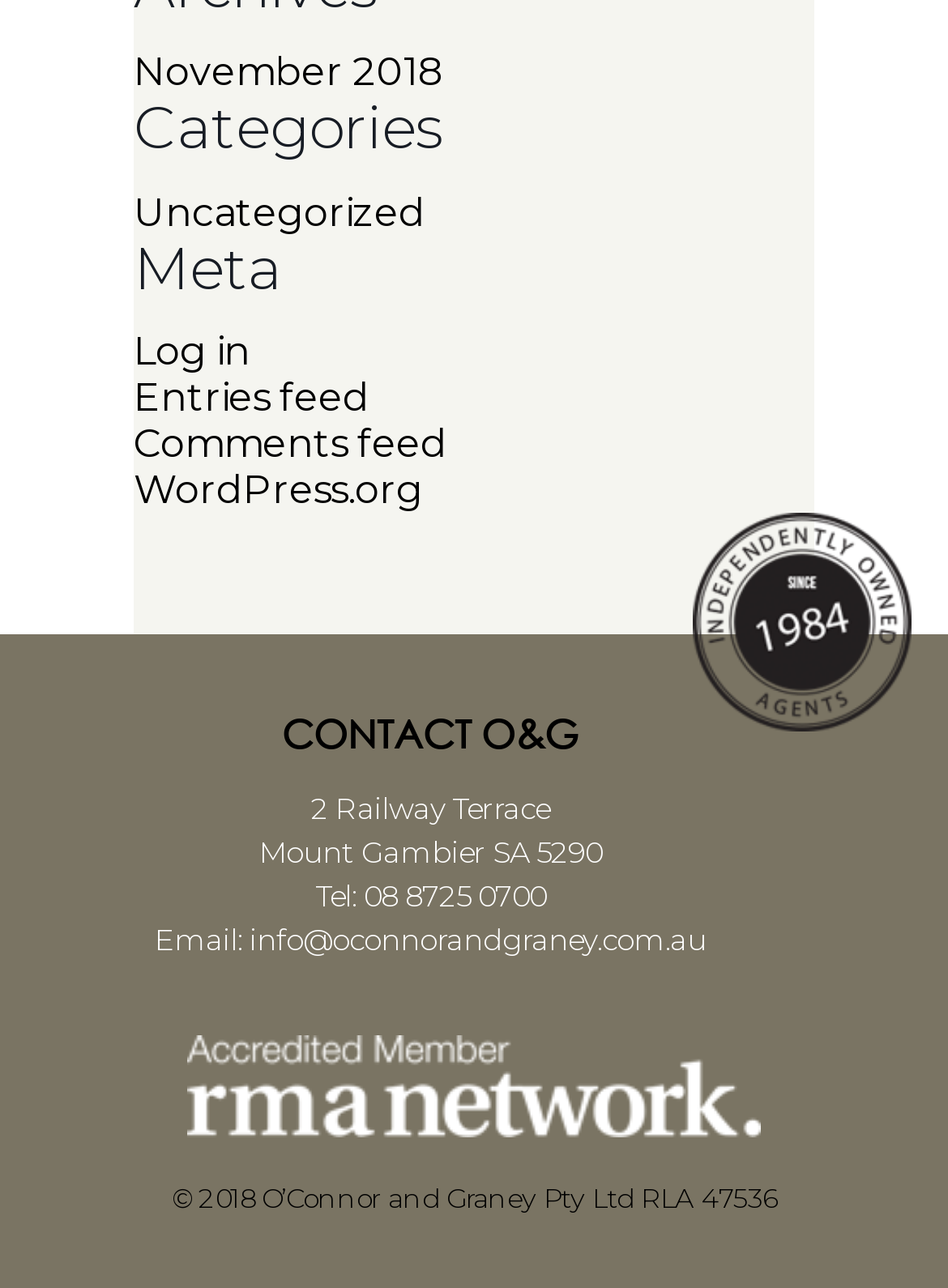Provide a brief response to the question below using one word or phrase:
What is the company's address?

2 Railway Terrace, Mount Gambier SA 5290